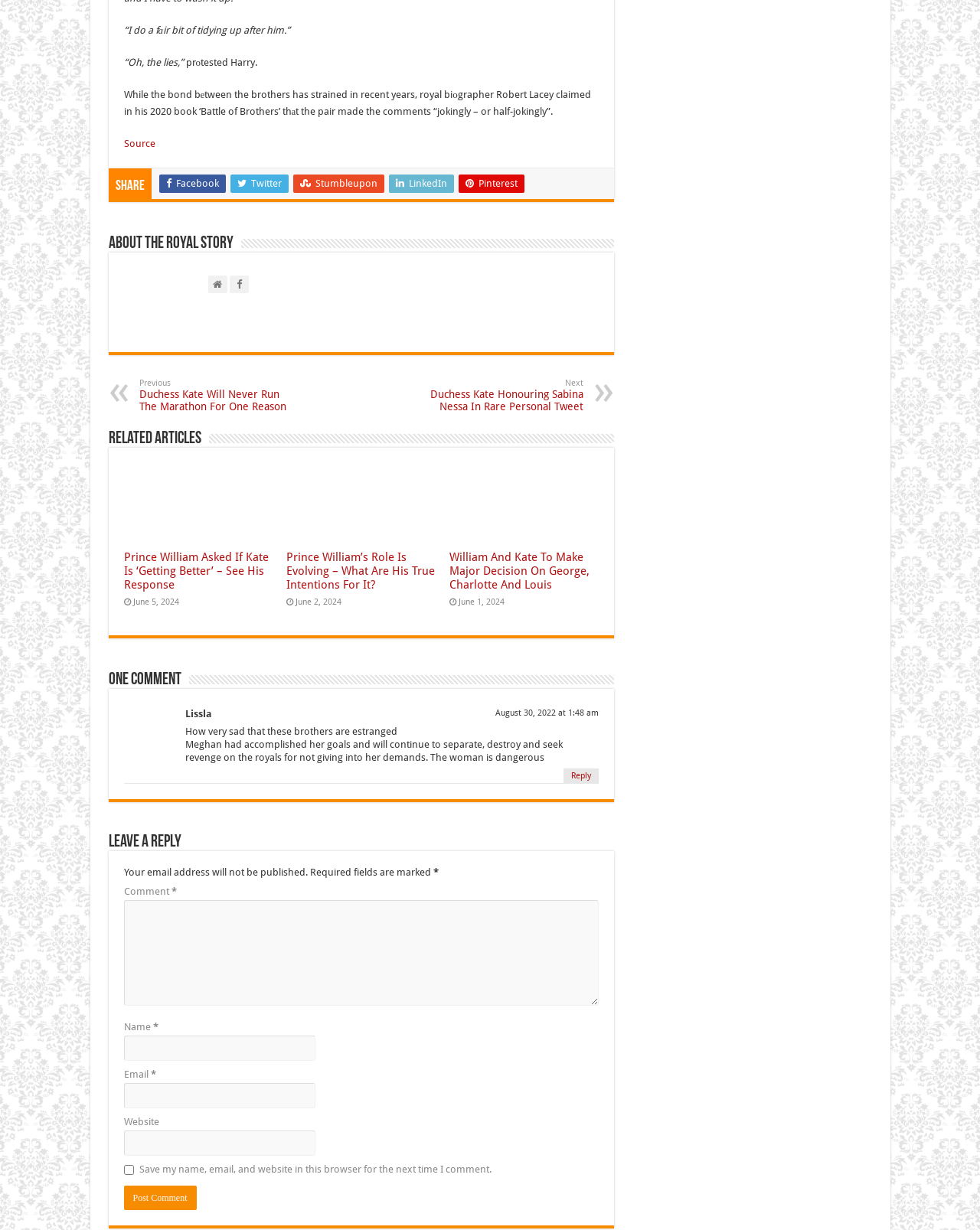What is the topic of the article?
Relying on the image, give a concise answer in one word or a brief phrase.

Royal family